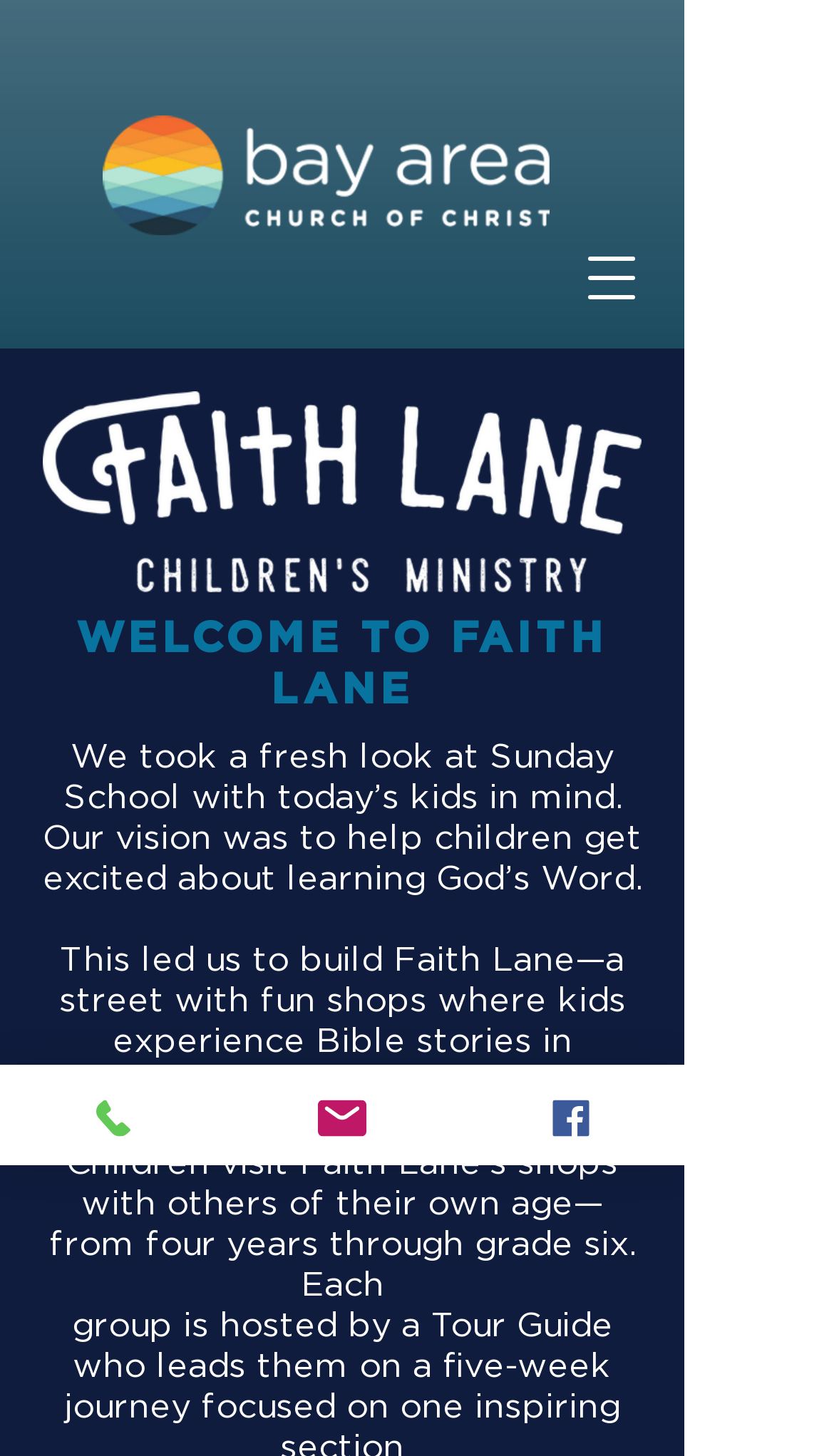Please provide a one-word or phrase answer to the question: 
What is the age range of children who visit Faith Lane's shops?

4 years to grade 6